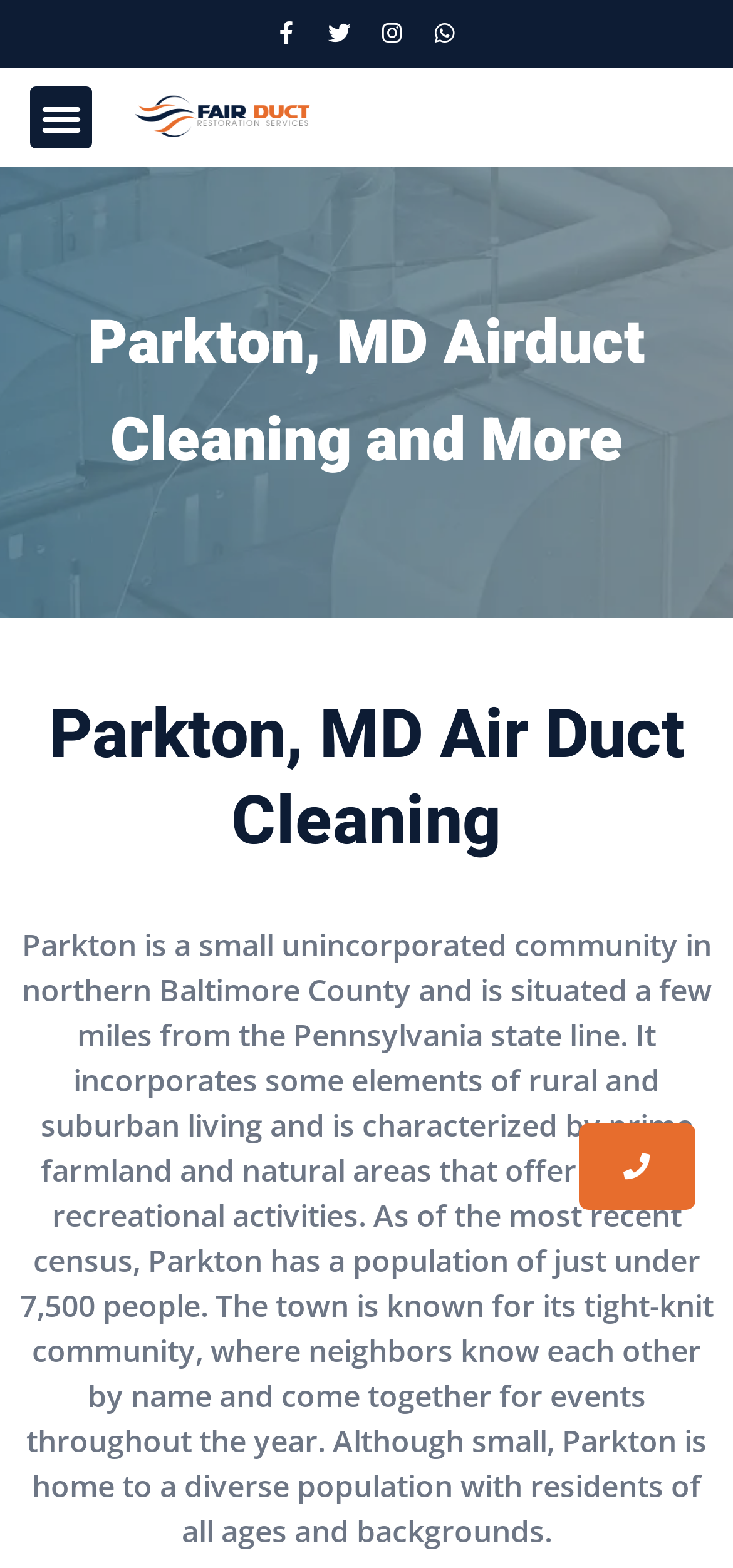How many social media links are present?
Provide a detailed answer to the question using information from the image.

There are four social media links present on the webpage, which are Facebook, Twitter, Instagram, and WhatsApp, each represented by their respective icons.